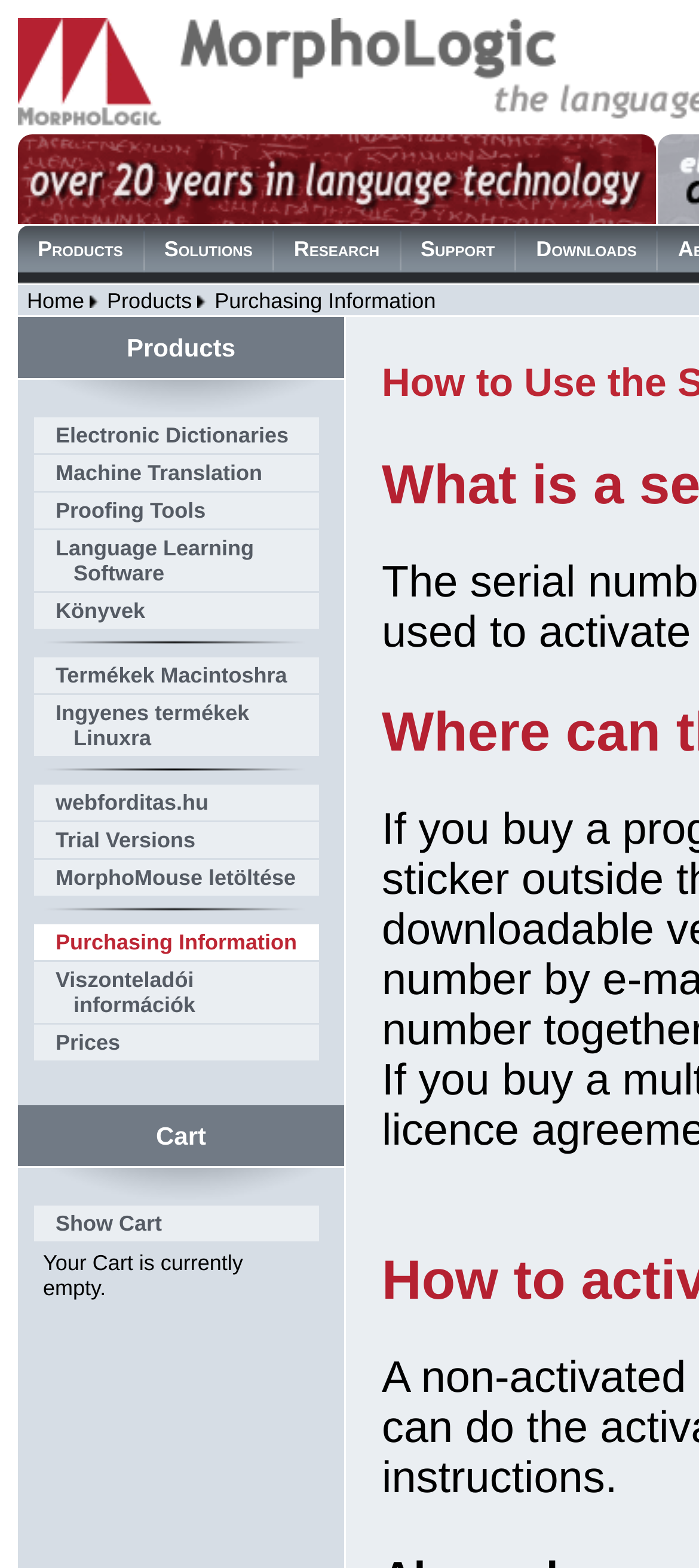Select the bounding box coordinates of the element I need to click to carry out the following instruction: "Click on Electronic Dictionaries".

[0.049, 0.266, 0.456, 0.289]